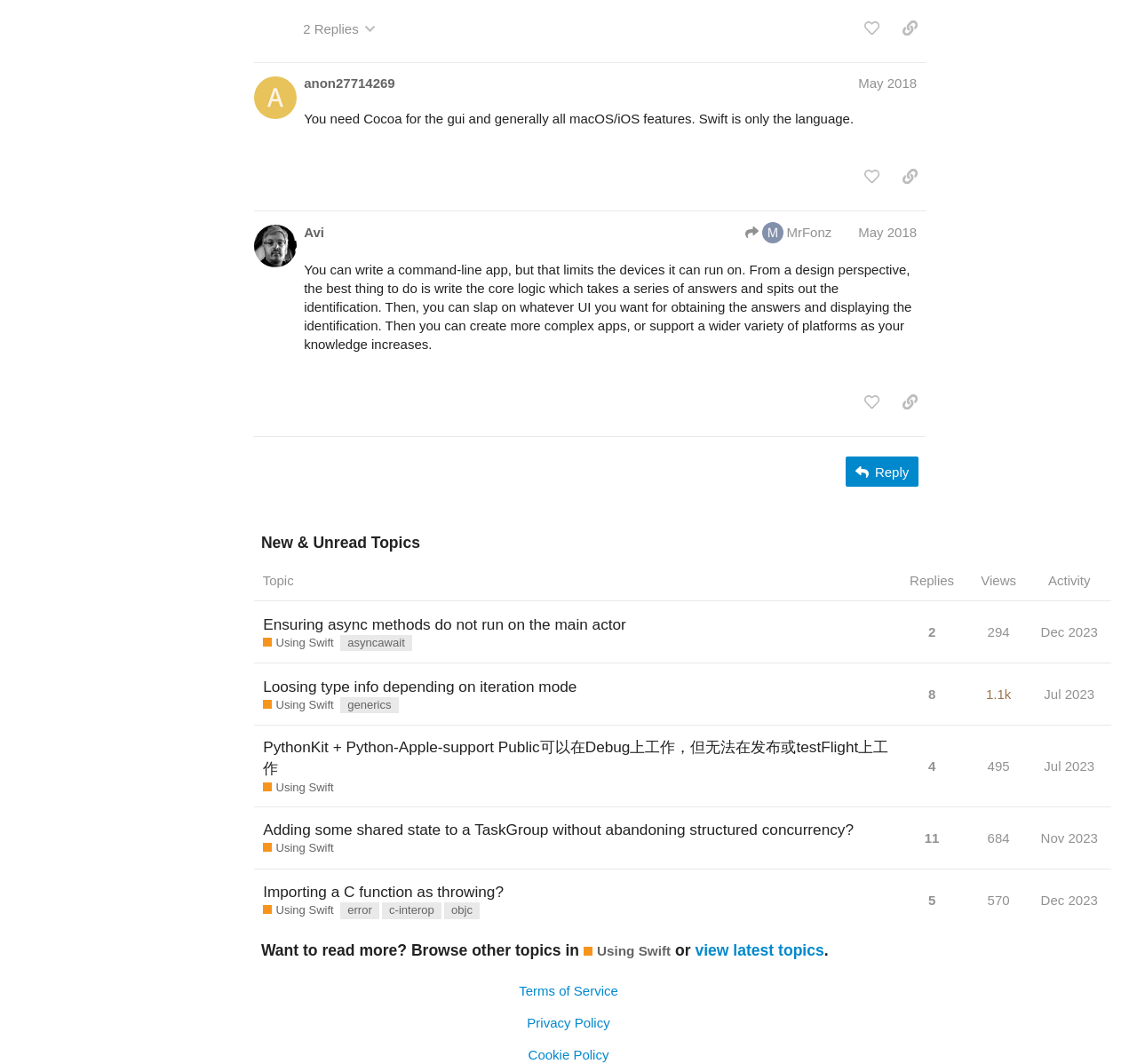Answer the following query with a single word or phrase:
What is the topic of the post by anon27714269?

Cocoa and Swift